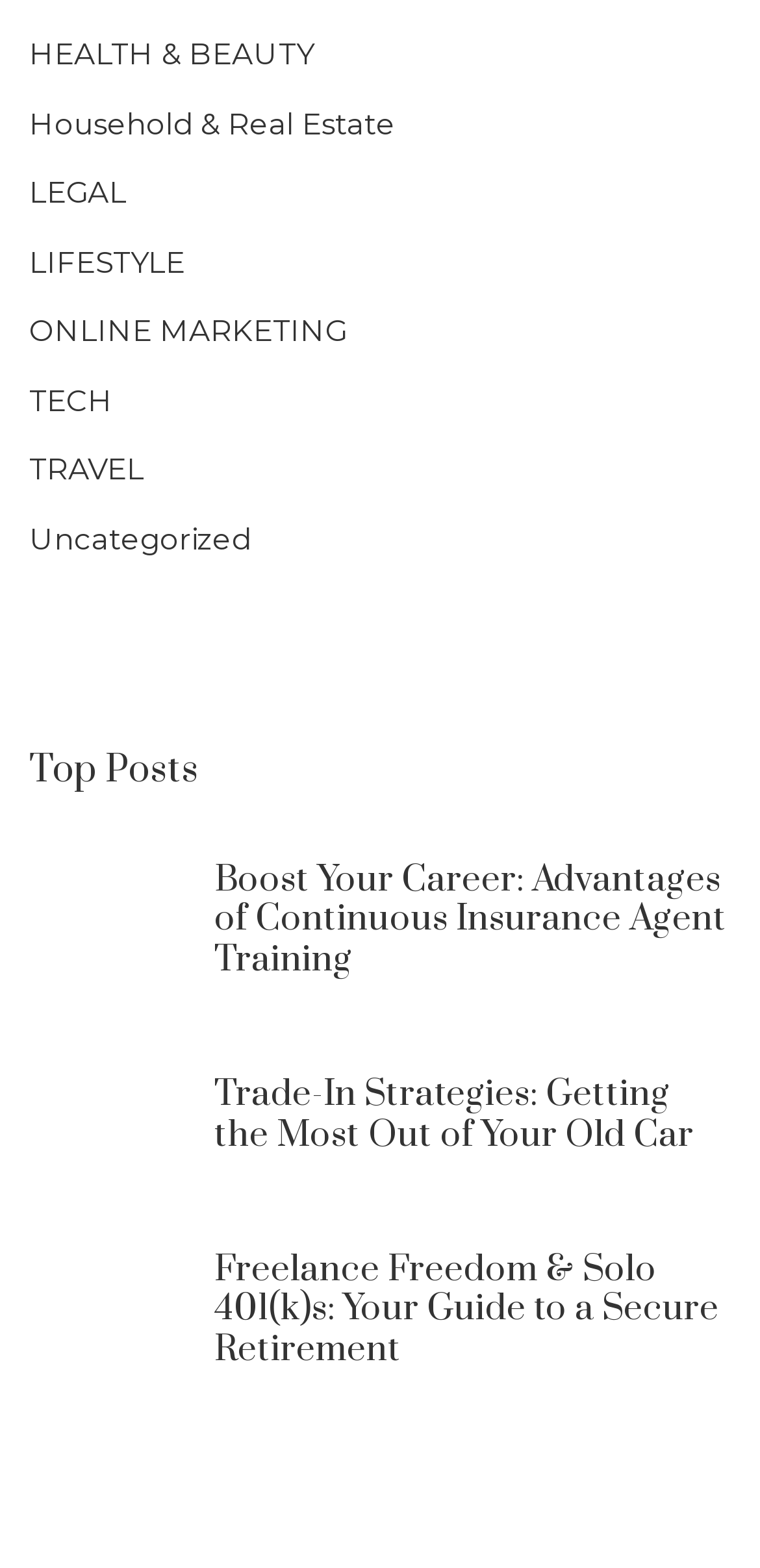What is the topic of the third article?
Your answer should be a single word or phrase derived from the screenshot.

Retirement